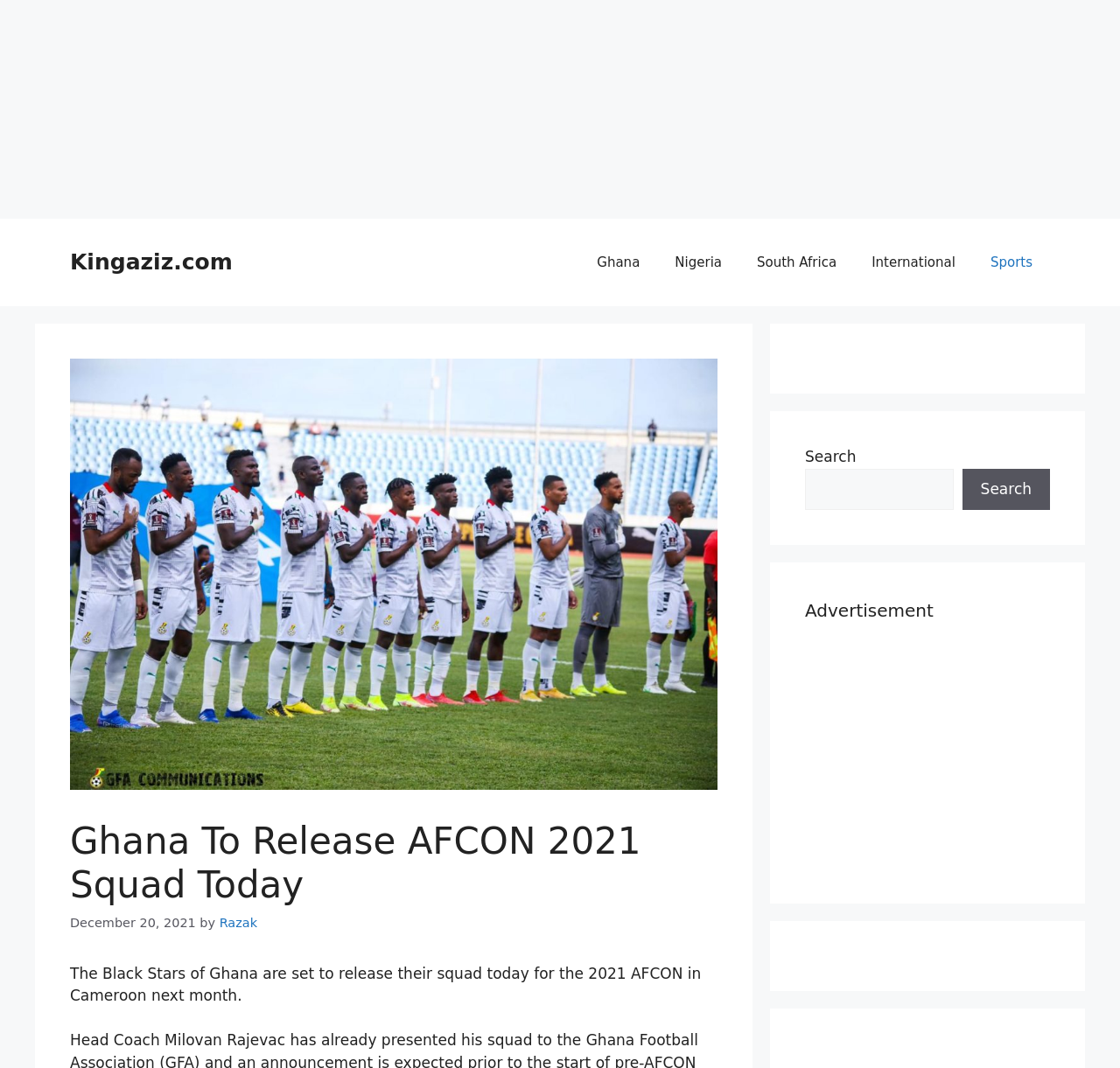Offer a thorough description of the webpage.

The webpage is about Ghana's national football team, the Black Stars, and their upcoming squad release for the 2021 AFCON in Cameroon. At the top of the page, there is a banner with the site's name, "Kingaziz.com", and a navigation menu with links to different countries, including Ghana, Nigeria, South Africa, and International, as well as a link to Sports. 

Below the navigation menu, there is an image of the Black Stars, and a header section with the title "Ghana To Release AFCON 2021 Squad Today" and a timestamp indicating the article was published on December 20, 2021, by Razak. 

The main content of the page is a paragraph of text that summarizes the article, stating that the Black Stars are set to release their squad today for the 2021 AFCON in Cameroon next month. 

On the right side of the page, there are three complementary sections, each containing different content. The first section has a search bar with a search button, allowing users to search for specific content on the site. The second section has an advertisement, and the third section is empty.